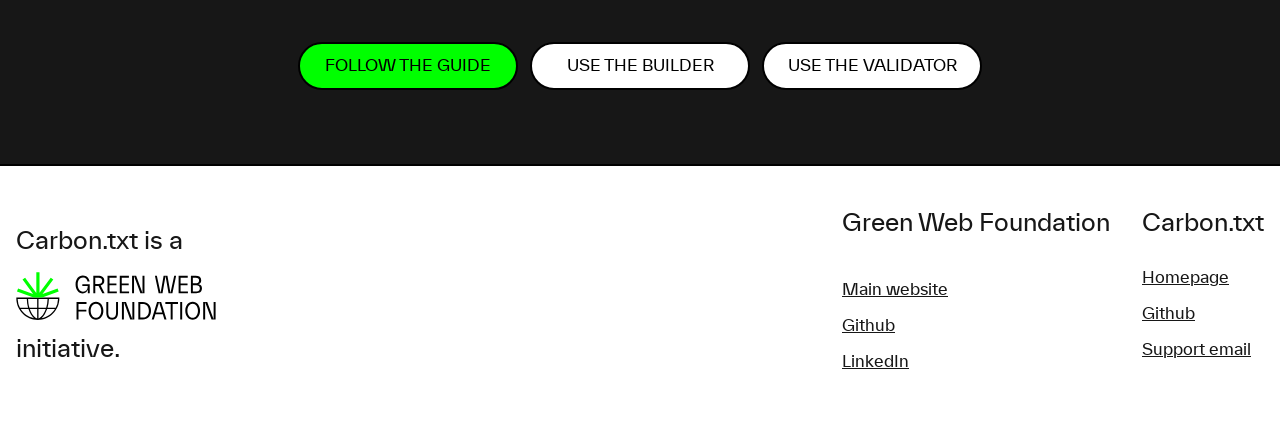Please determine the bounding box coordinates of the clickable area required to carry out the following instruction: "Click on 'Happy New Year!' link". The coordinates must be four float numbers between 0 and 1, represented as [left, top, right, bottom].

None